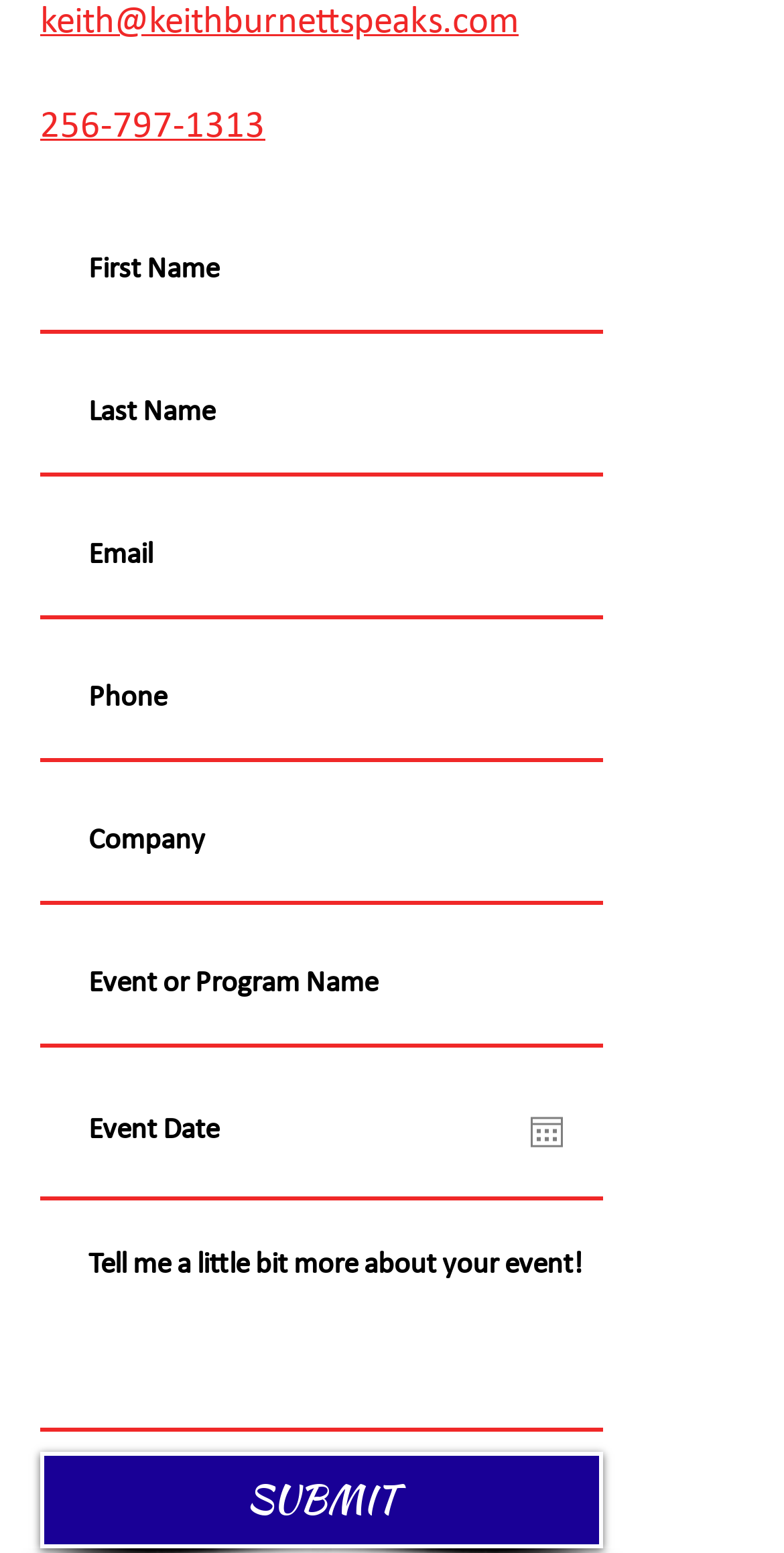Locate the bounding box coordinates of the element to click to perform the following action: 'Enter company name'. The coordinates should be given as four float values between 0 and 1, in the form of [left, top, right, bottom].

[0.051, 0.504, 0.769, 0.583]